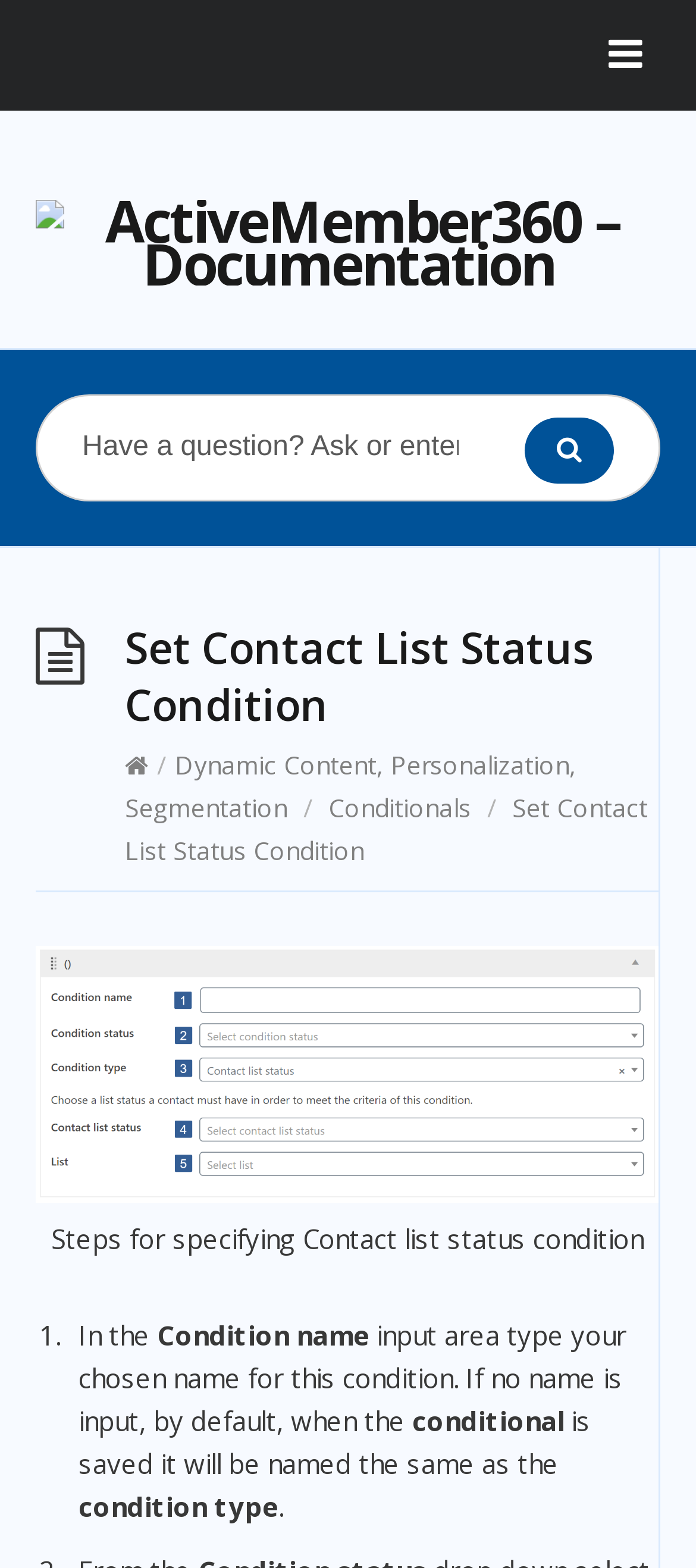What is the title of the section that provides steps for specifying a condition? Examine the screenshot and reply using just one word or a brief phrase.

Steps for specifying Contact list status condition